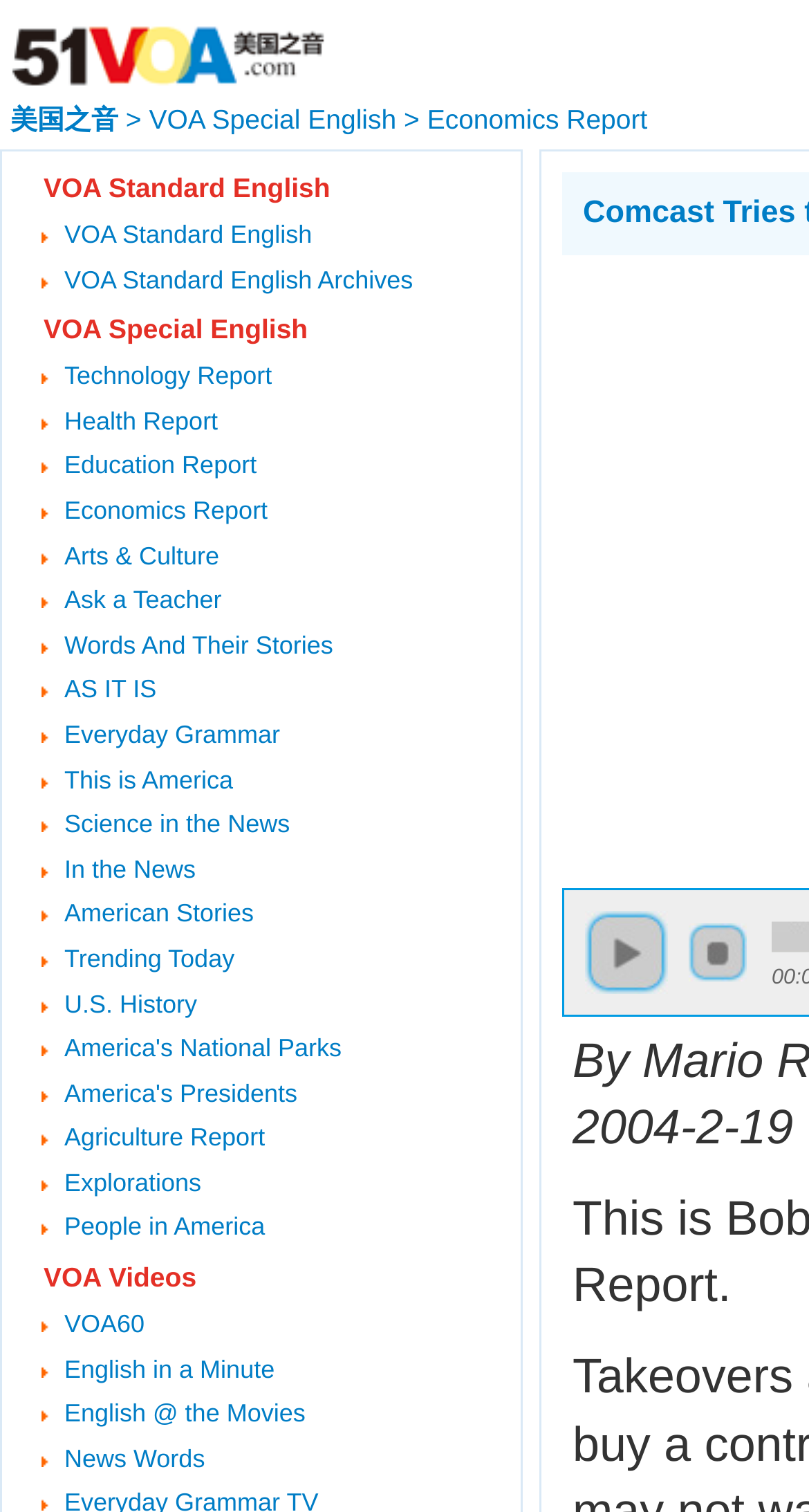Respond to the following question using a concise word or phrase: 
What is the name of the website?

VOA Special English